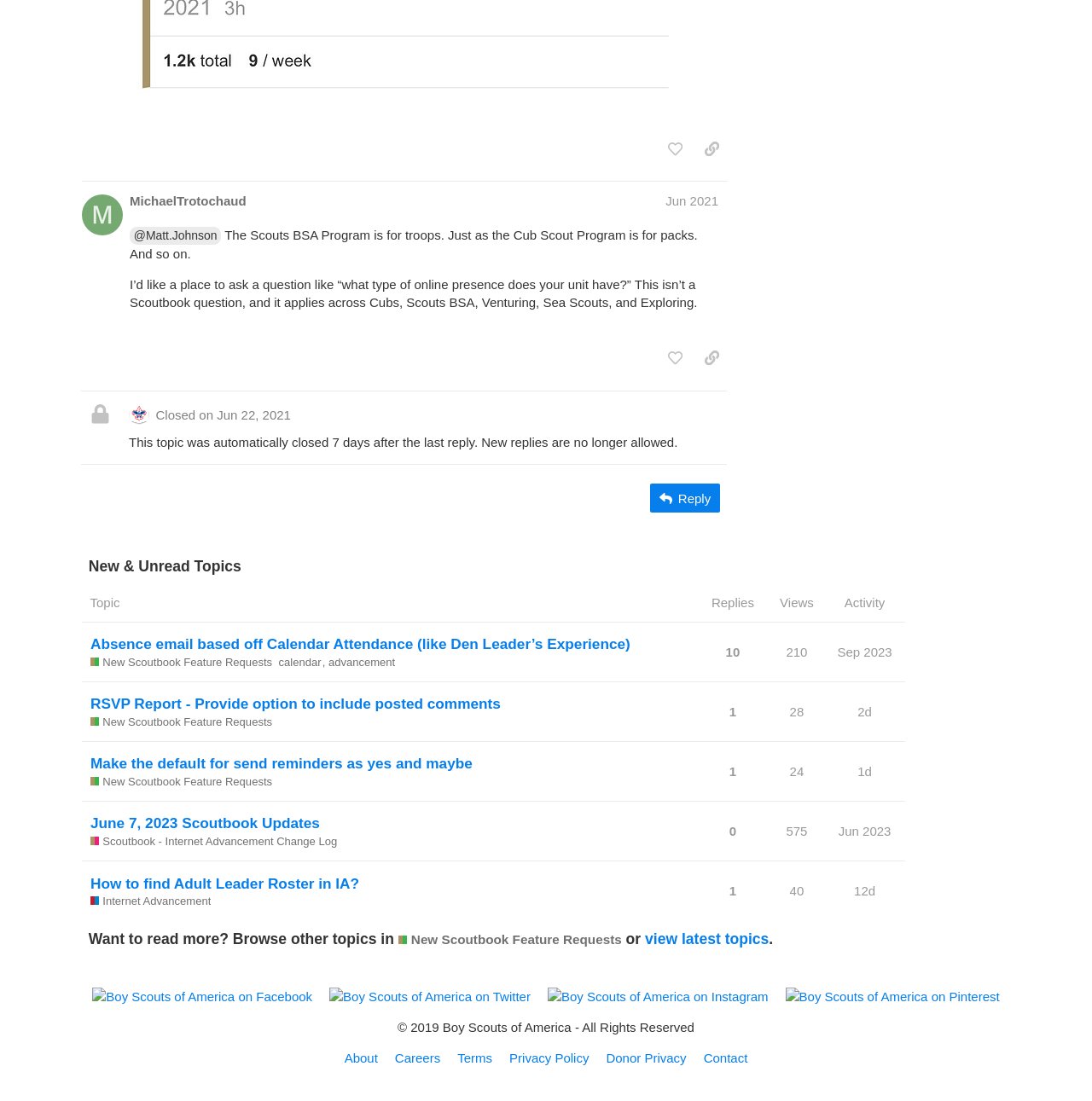Extract the bounding box of the UI element described as: "En construcción".

None